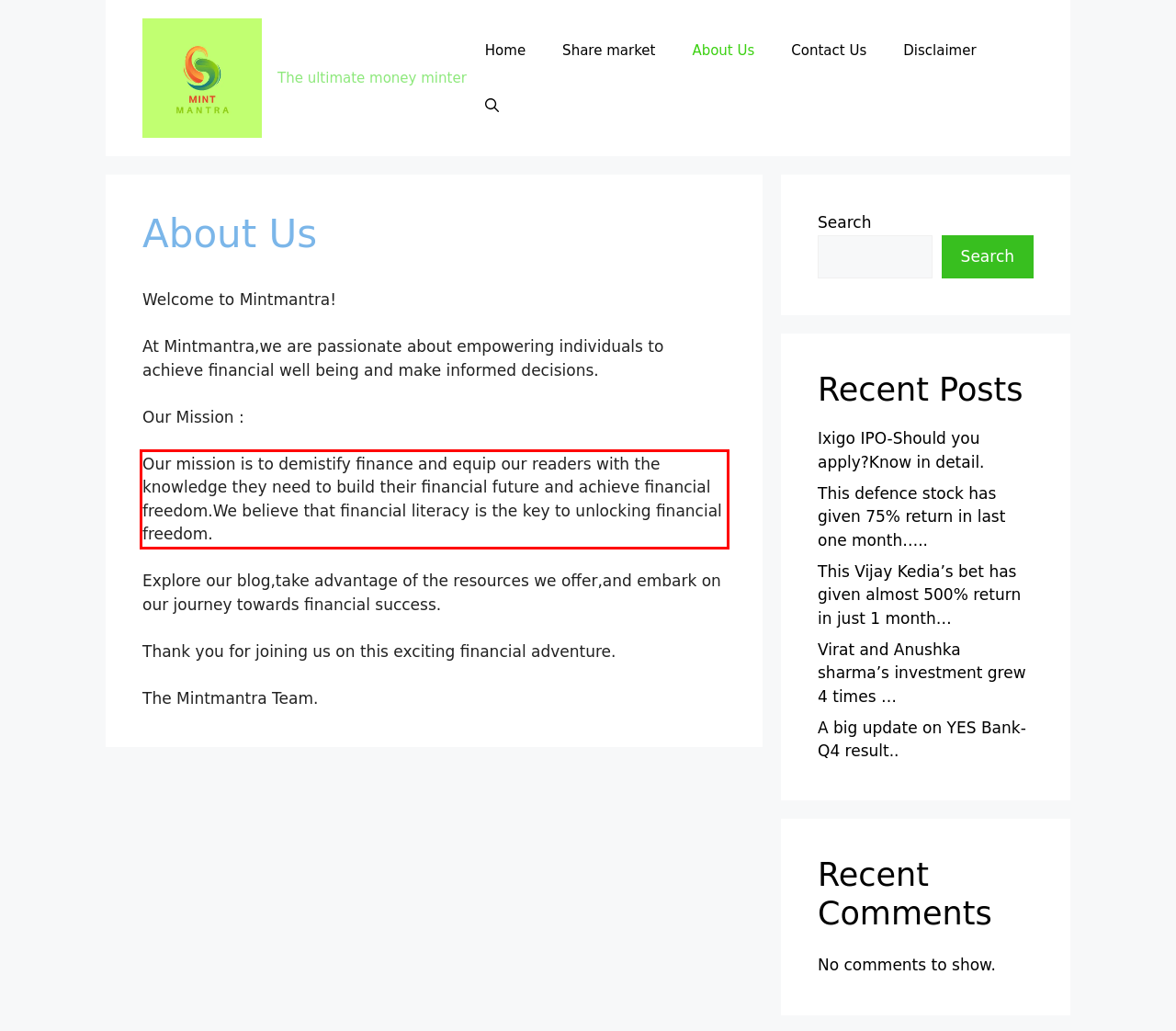From the screenshot of the webpage, locate the red bounding box and extract the text contained within that area.

Our mission is to demistify finance and equip our readers with the knowledge they need to build their financial future and achieve financial freedom.We believe that financial literacy is the key to unlocking financial freedom.